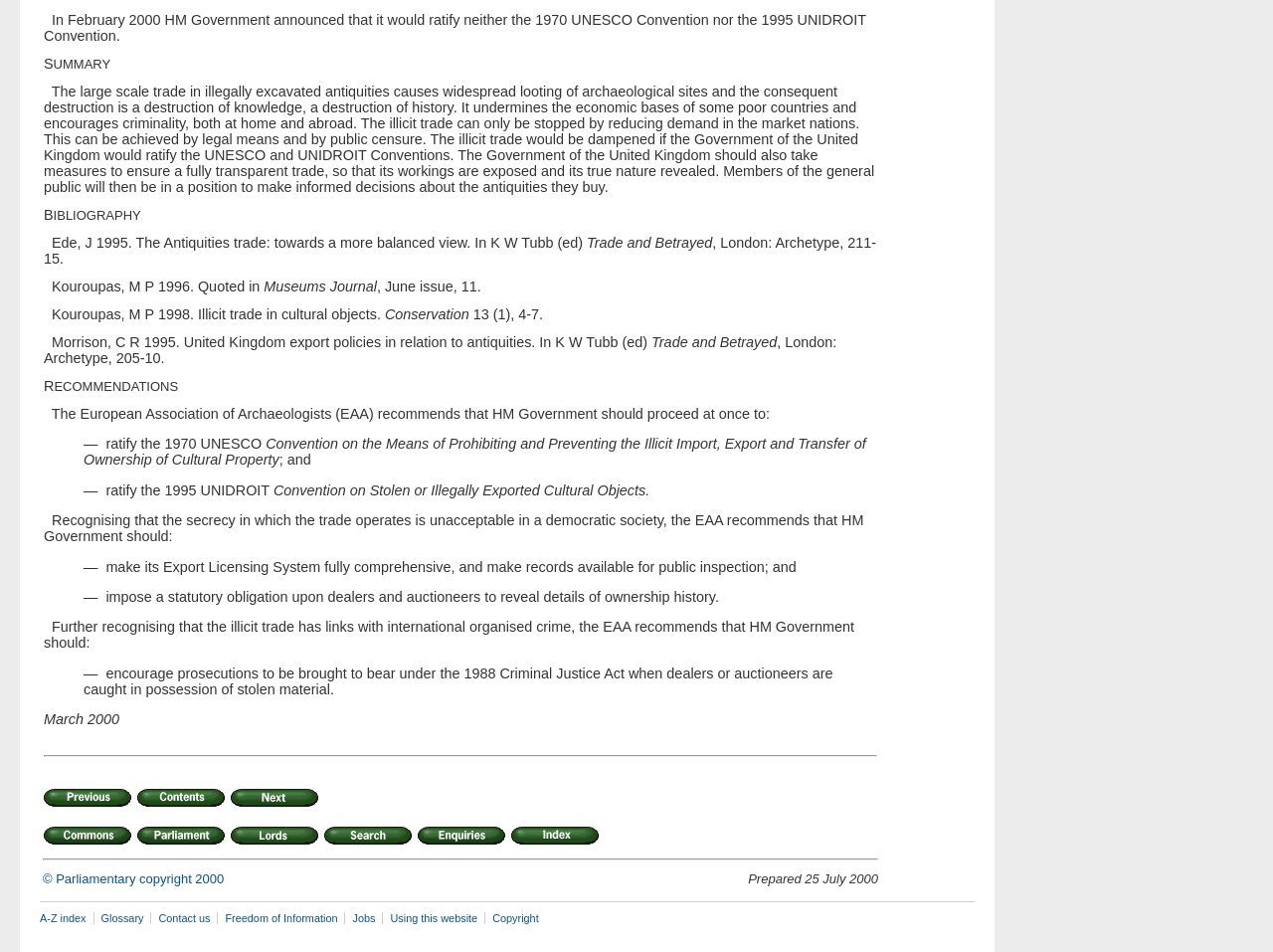Please provide the bounding box coordinates for the element that needs to be clicked to perform the instruction: "go to previous page". The coordinates must consist of four float numbers between 0 and 1, formatted as [left, top, right, bottom].

[0.034, 0.827, 0.104, 0.844]